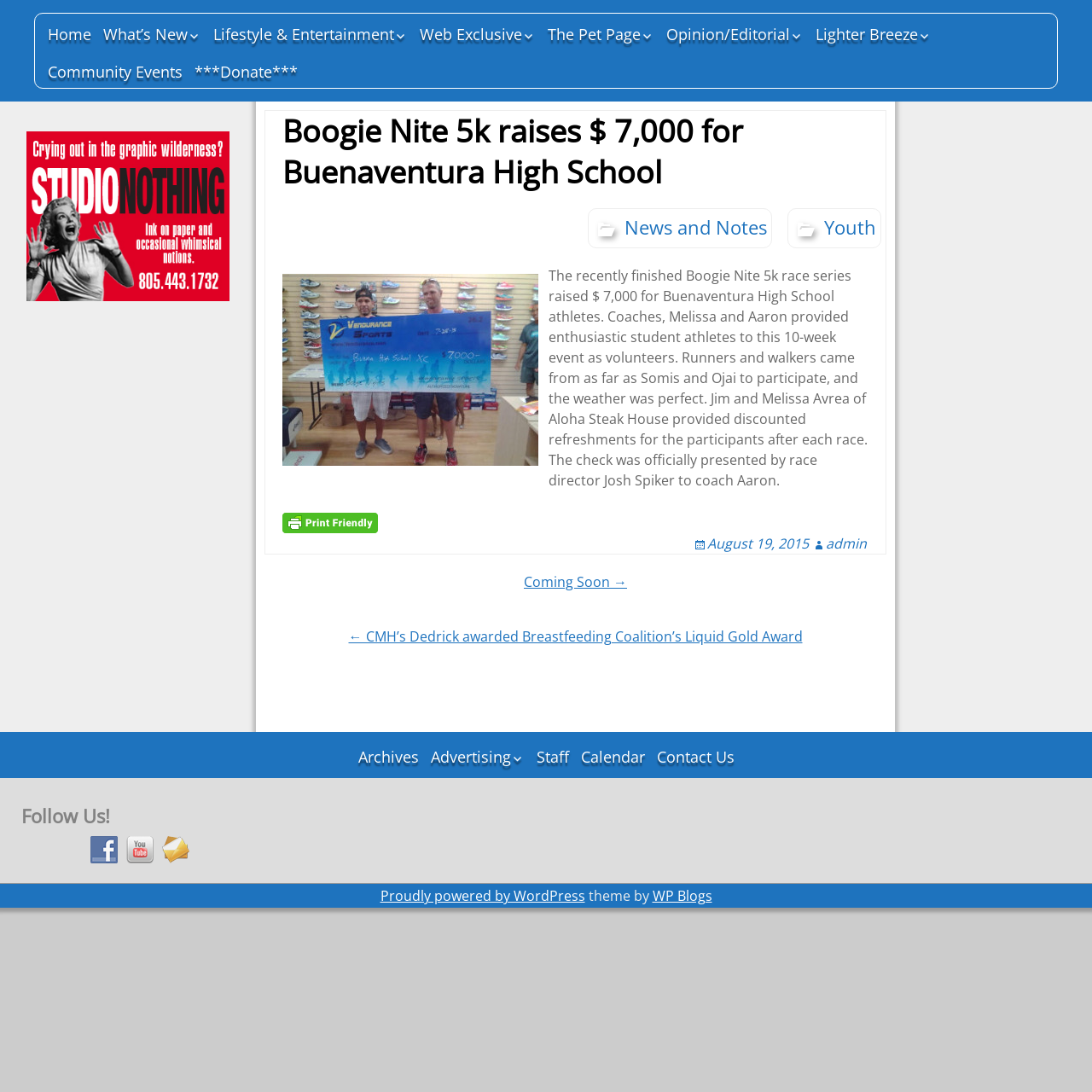Can you specify the bounding box coordinates for the region that should be clicked to fulfill this instruction: "Follow Us on Facebook".

[0.075, 0.771, 0.108, 0.786]